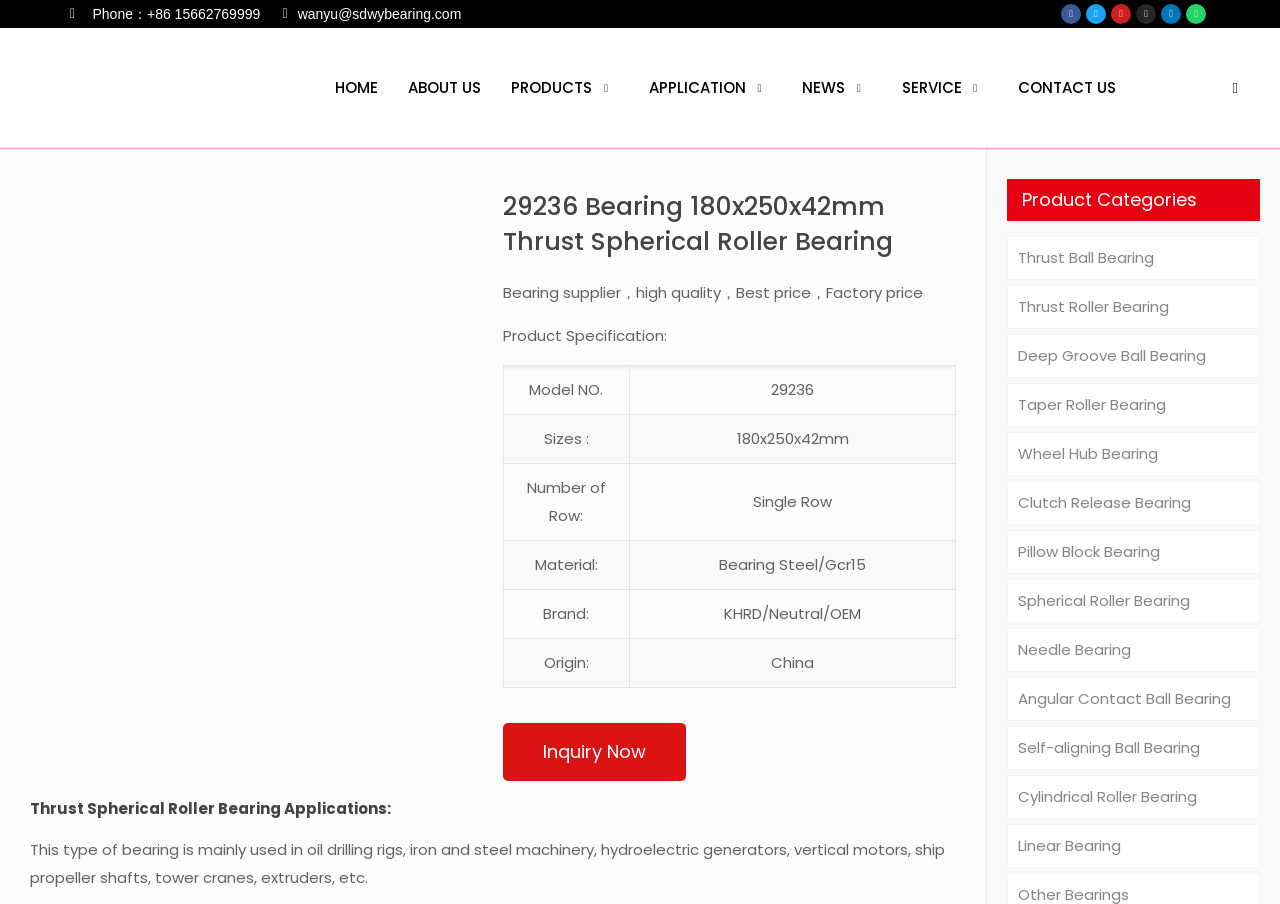What type of bearing is the webpage primarily about?
Please ensure your answer is as detailed and informative as possible.

The type of bearing can be inferred from the heading element '29236 Bearing 180x250x42mm Thrust Spherical Roller Bearing', which is a prominent element on the webpage. The webpage is primarily about this type of bearing.